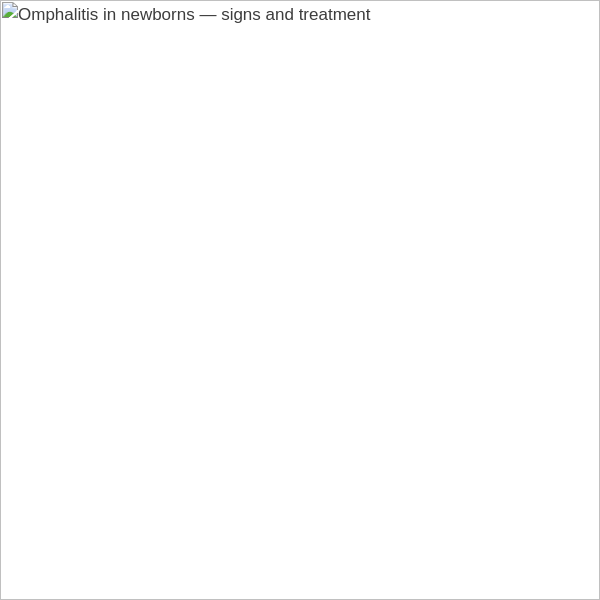From the image, can you give a detailed response to the question below:
What is the age group affected?

The title 'Omphalitis in newborns — signs and treatment' suggests that the medical condition omphalitis affects newborns, which is further supported by the context of the webpage being dedicated to maternal and pediatric health.